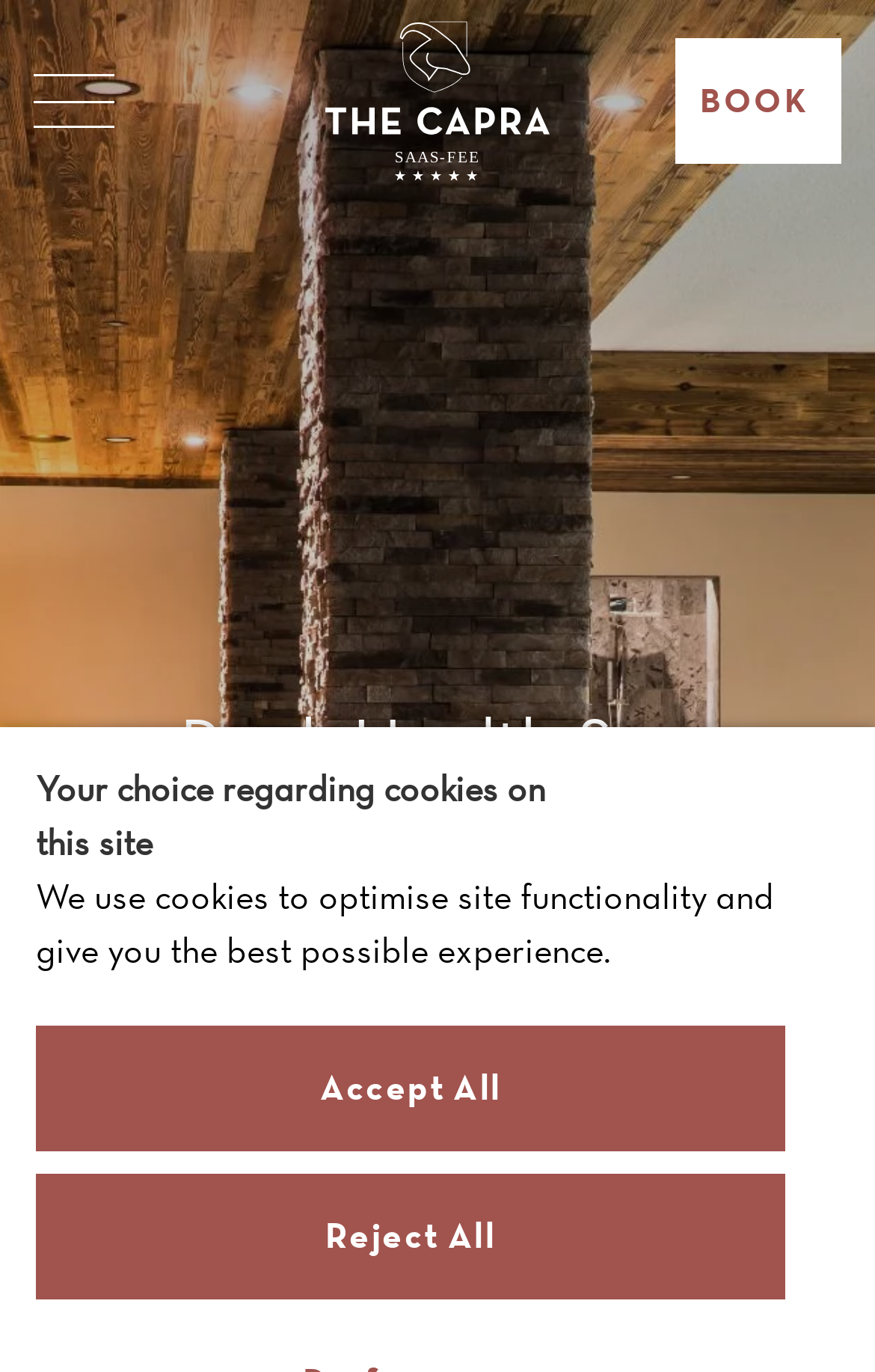Provide a brief response in the form of a single word or phrase:
What is the text on the button at the top right?

BOOK